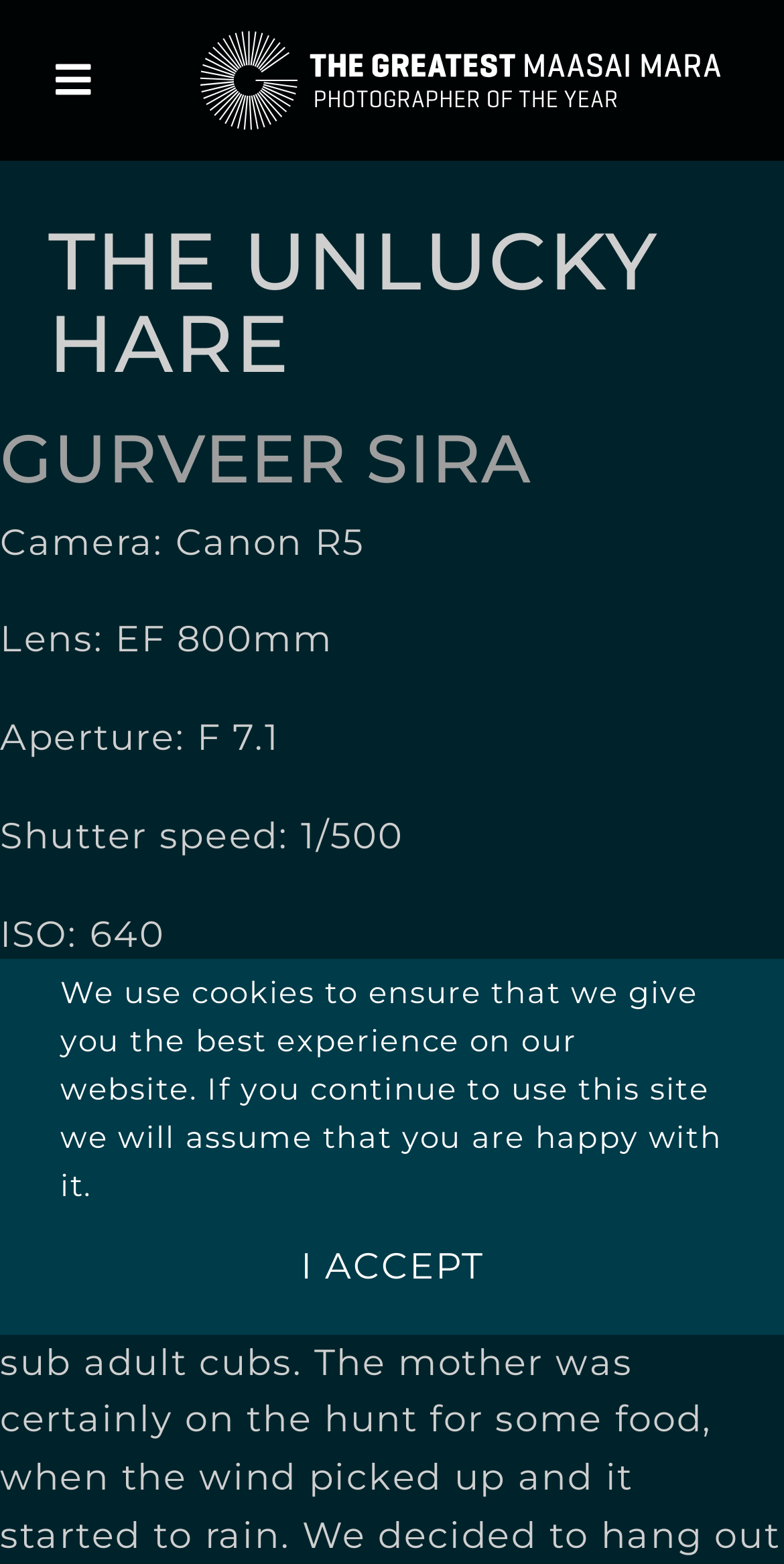What is the camera model used?
Please provide a single word or phrase as the answer based on the screenshot.

Canon R5